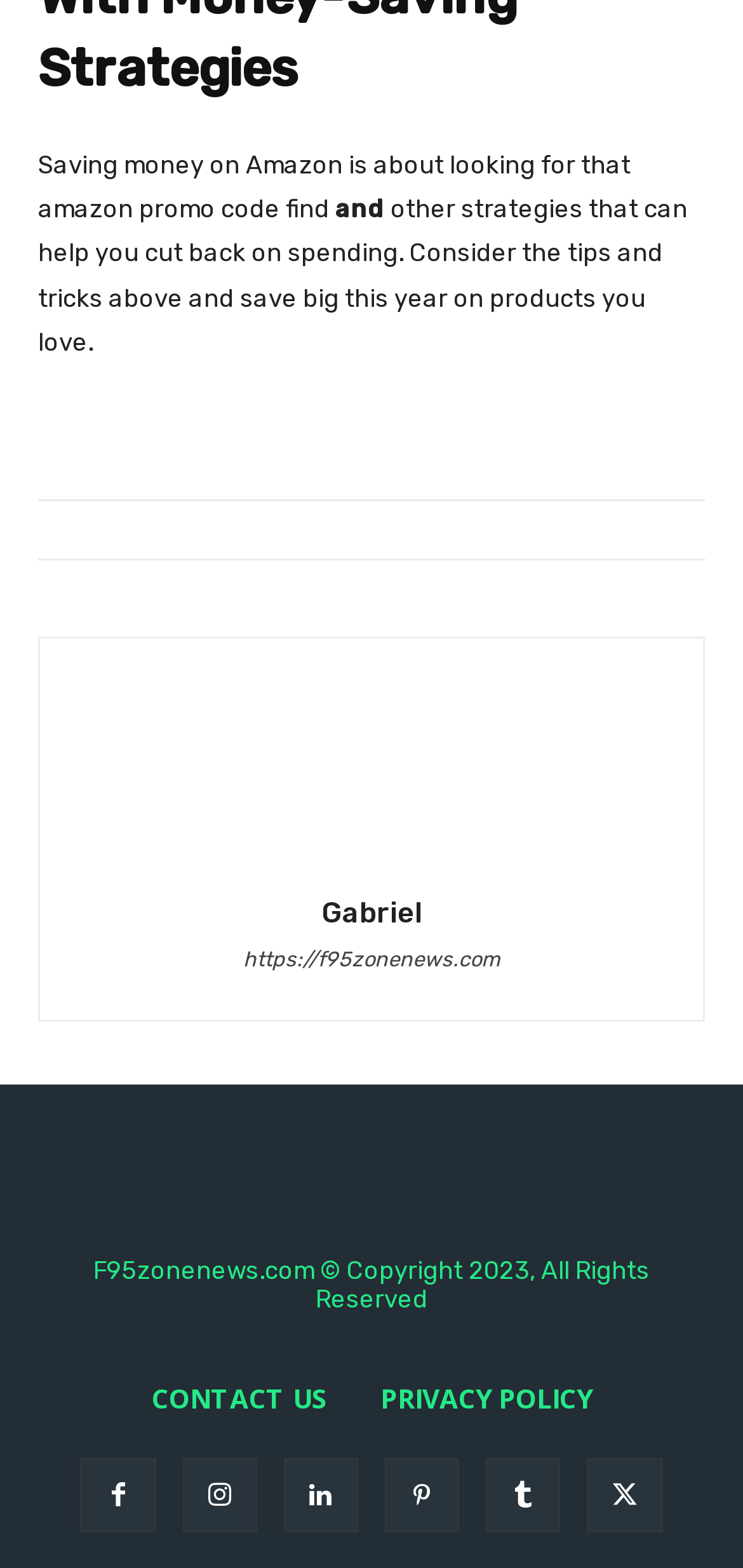What is the copyright year of the website?
Based on the visual information, provide a detailed and comprehensive answer.

The copyright year of the website is 2023, as stated in the text 'F95zonenews.com © Copyright 2023, All Rights Reserved' at the bottom of the page.